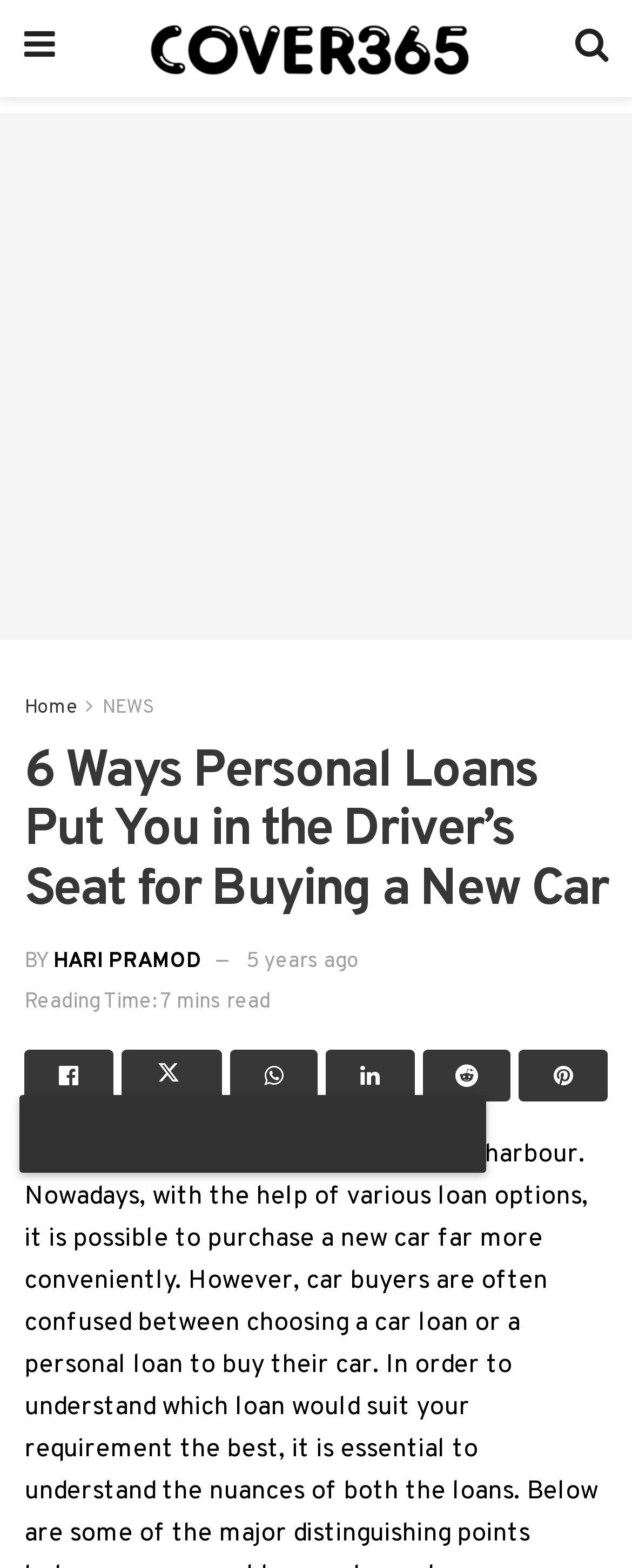Craft a detailed narrative of the webpage's structure and content.

The webpage is about buying a new car with the help of personal loans. At the top left corner, there is a link with a Facebook icon, and next to it, a link with the text "Cover365" accompanied by an image with the same name. On the top right corner, there is a link with a Twitter icon. 

Below these links, there is a large advertisement iframe that spans the entire width of the page. 

Underneath the advertisement, there are navigation links to "Home" and "NEWS" on the left side. The main heading "6 Ways Personal Loans Put You in the Driver’s Seat for Buying a New Car" is centered on the page. 

Below the heading, there is an author section with the text "BY" followed by a link to the author's name "HARI PRAMOD", and another link indicating that the article was published "5 years ago". Next to this section, there is a text indicating the "Reading Time: 7 mins read". 

Further down, there are five social media links with icons, including Facebook, Twitter, and others, aligned horizontally. The first and second links have a small gap between them, and the third link has a small image next to it. The social media links are followed by the main article content, which is not described in the accessibility tree.